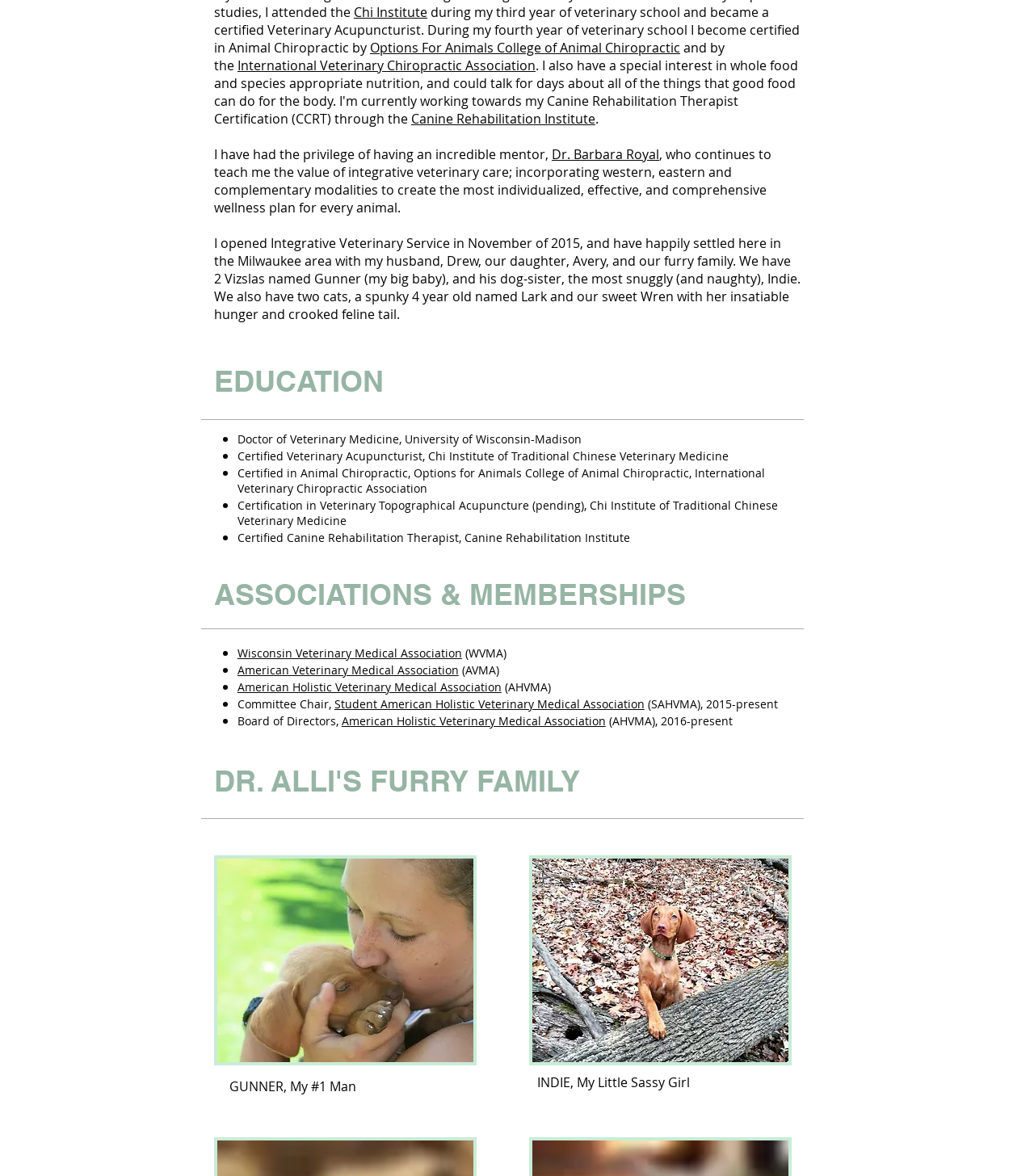Refer to the screenshot and give an in-depth answer to this question: What is Dr. Alli's profession?

Based on the webpage, Dr. Alli's profession is a veterinarian because the webpage mentions her education and certifications in veterinary medicine, and also describes her work experience as a veterinarian.